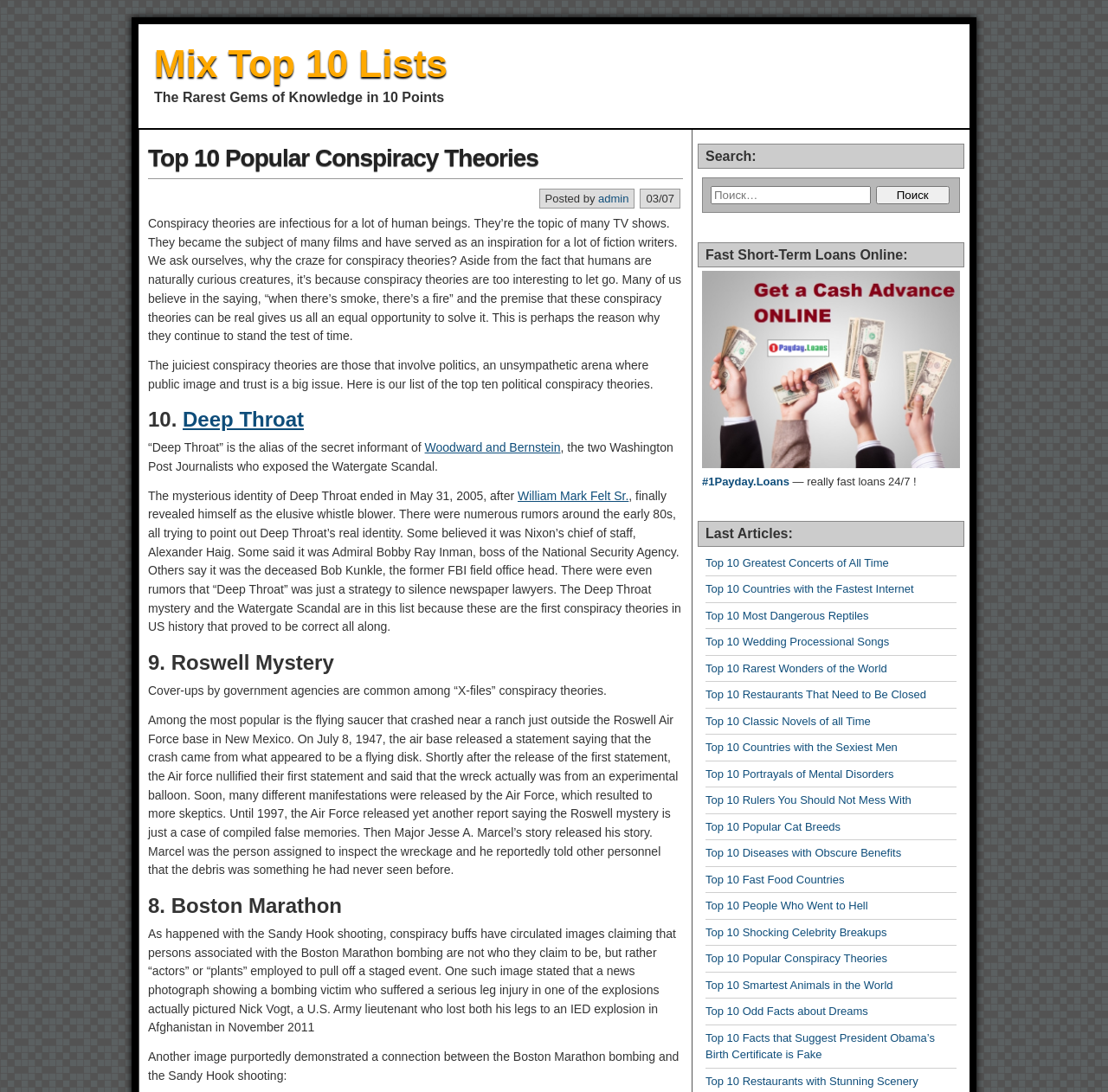Locate the bounding box coordinates of the segment that needs to be clicked to meet this instruction: "Read the article about the Top 10 Greatest Concerts of All Time".

[0.637, 0.509, 0.802, 0.521]